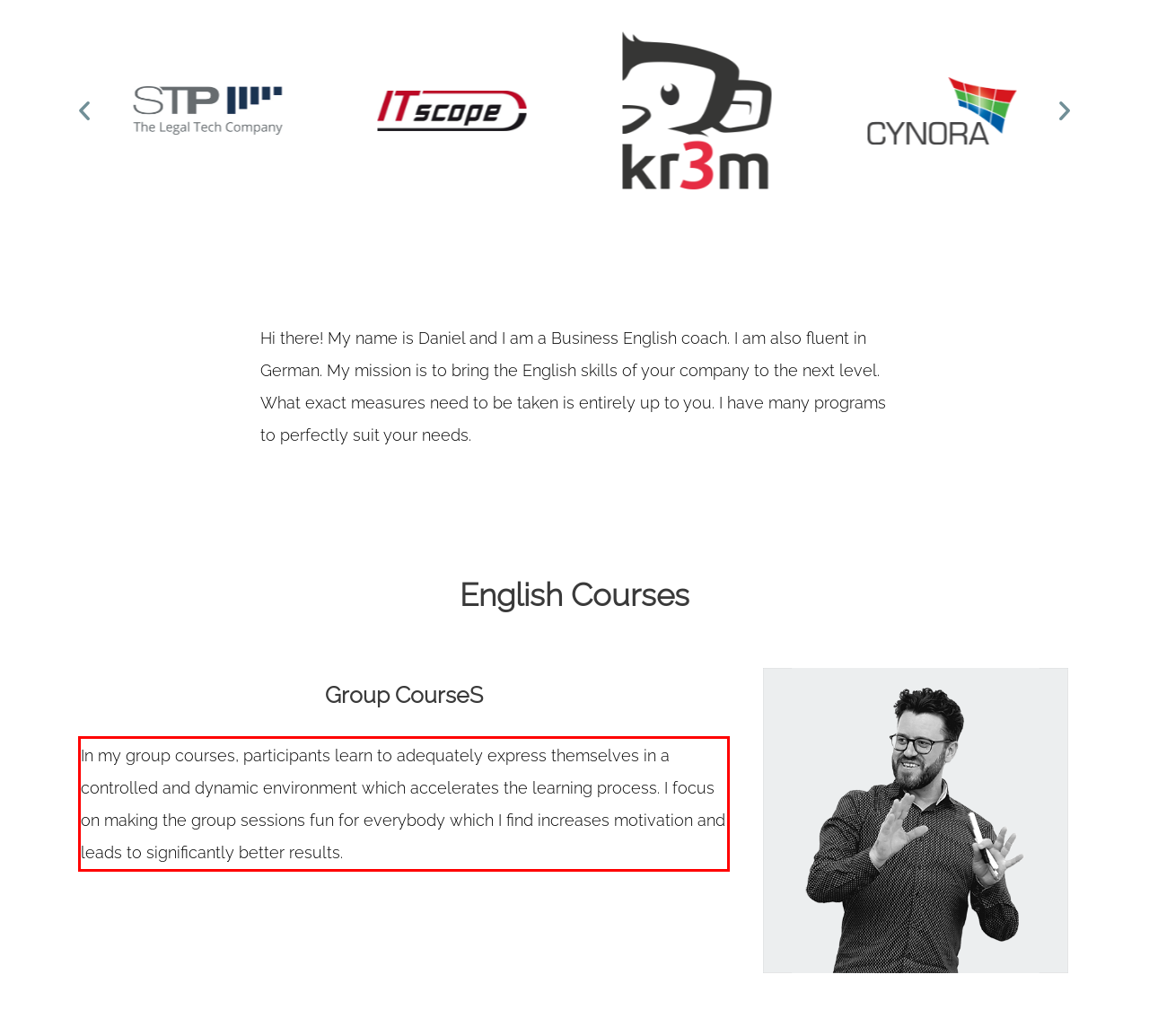You have a screenshot of a webpage, and there is a red bounding box around a UI element. Utilize OCR to extract the text within this red bounding box.

In my group courses, participants learn to adequately express themselves in a controlled and dynamic environment which accelerates the learning process. I focus on making the group sessions fun for everybody which I find increases motivation and leads to significantly better results.